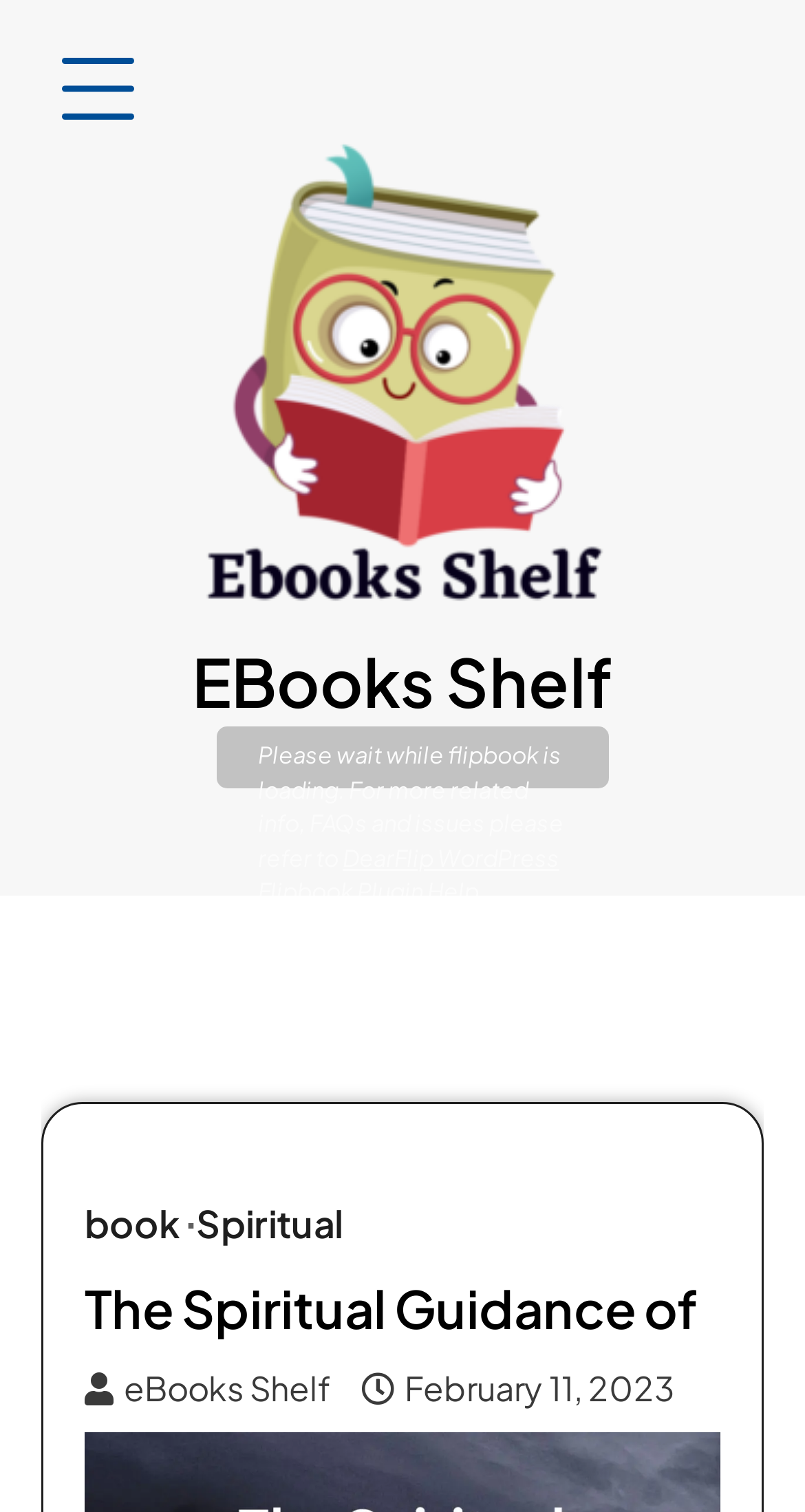Determine the primary headline of the webpage.

The Spiritual Guidance of